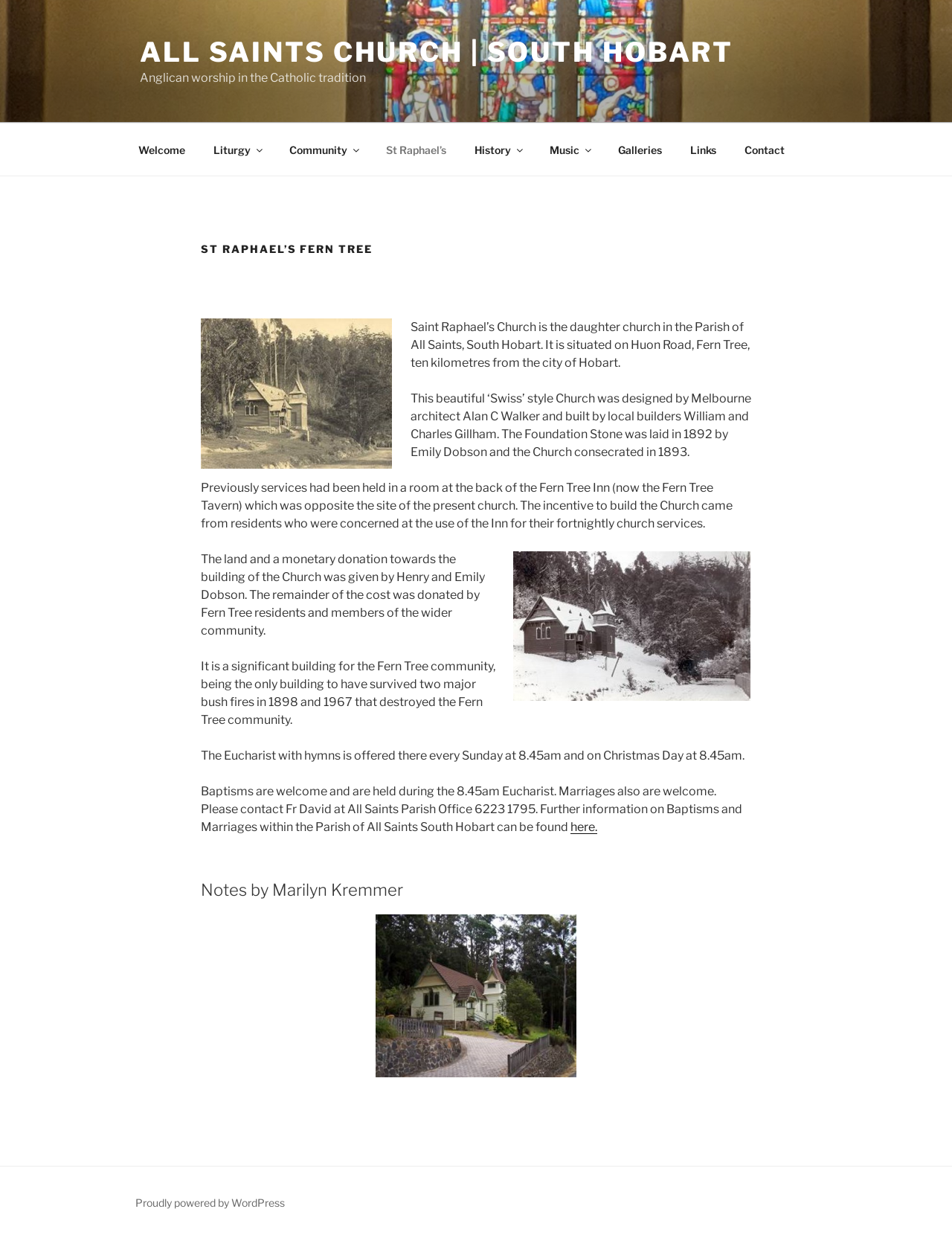Articulate a detailed summary of the webpage's content and design.

The webpage is about St Raphael's Fern Tree, a church in South Hobart, Tasmania. At the top, there is a link to the main website, "ALL SAINTS CHURCH | SOUTH HOBART", followed by a brief description of the church's tradition, "Anglican worship in the Catholic tradition". 

Below this, there is a top menu with nine links: "Welcome", "Liturgy", "Community", "St Raphael's", "History", "Music", "Galleries", "Links", and "Contact". 

The main content of the page is divided into sections. The first section has a heading "ST RAPHAEL’S FERN TREE" and features an image, "Fern Tree Photo 1". 

The following sections provide information about the church's history, including its design, construction, and significance to the Fern Tree community. There are three images, "Fern Tree Photo 2" and "Fern Tree Photo 3", scattered throughout these sections. 

The text describes the church's architecture, its builders, and the role of the Dobson family in its construction. It also mentions the church's survival of two major bush fires and its importance to the community. 

Further down, there is information about the church's services, including the Eucharist and baptism and marriage ceremonies. A link to more information about these services is provided. 

Finally, at the very bottom of the page, there is a link to the WordPress platform that powers the website.